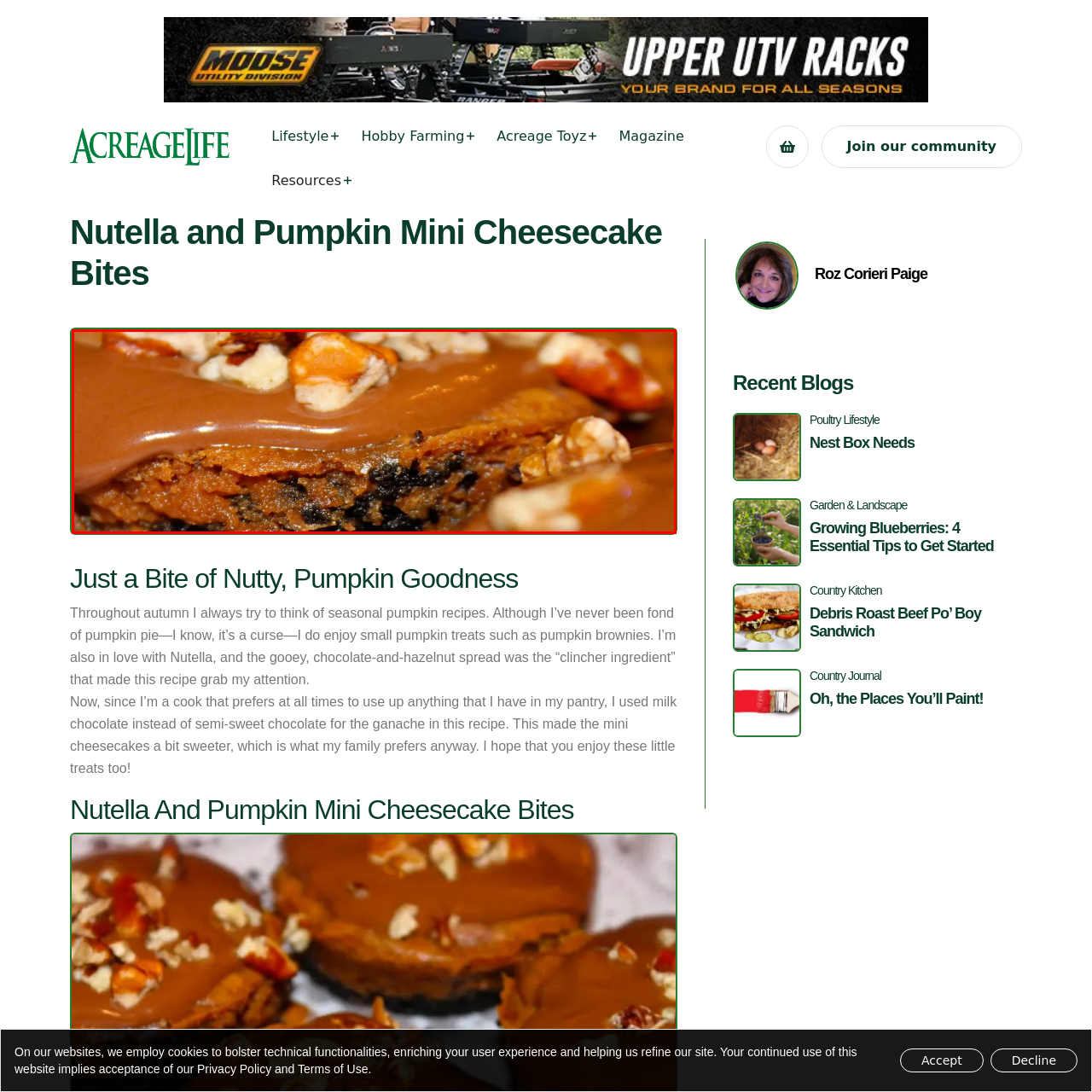Inspect the image surrounded by the red outline and respond to the question with a brief word or phrase:
What is the flavor combination suggested by the dessert?

pumpkin and Nutella